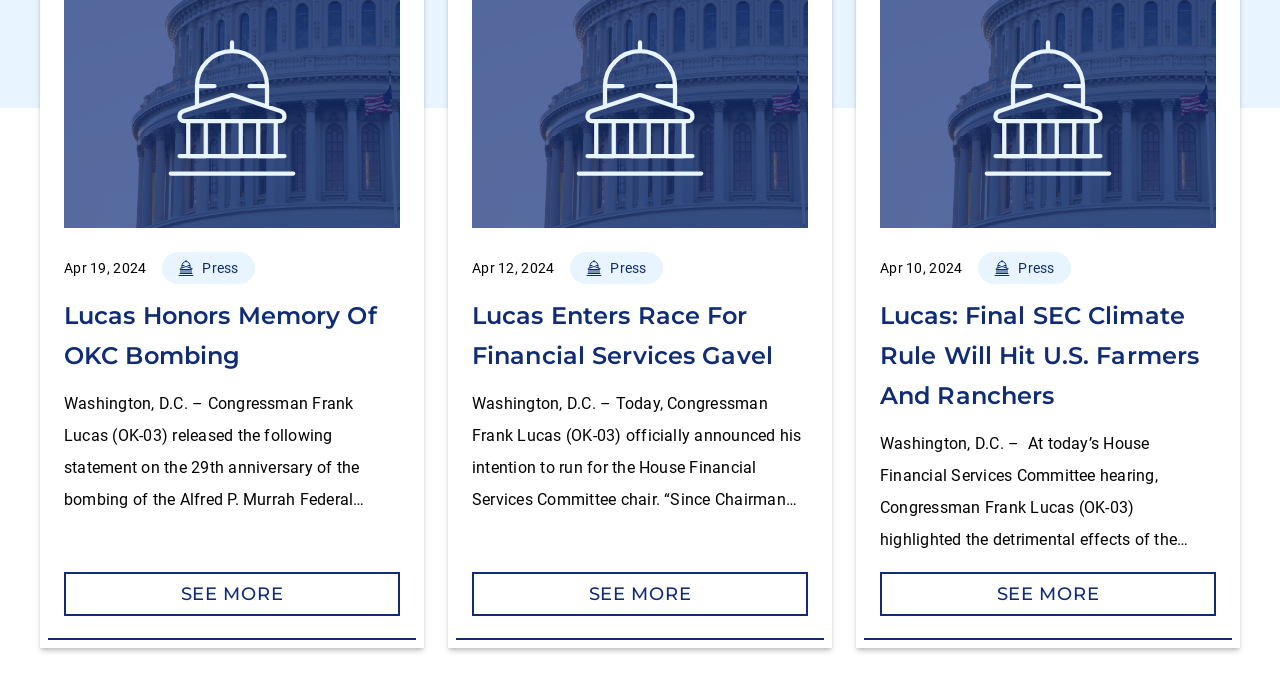Please locate the clickable area by providing the bounding box coordinates to follow this instruction: "Click See More".

[0.05, 0.839, 0.312, 0.903]